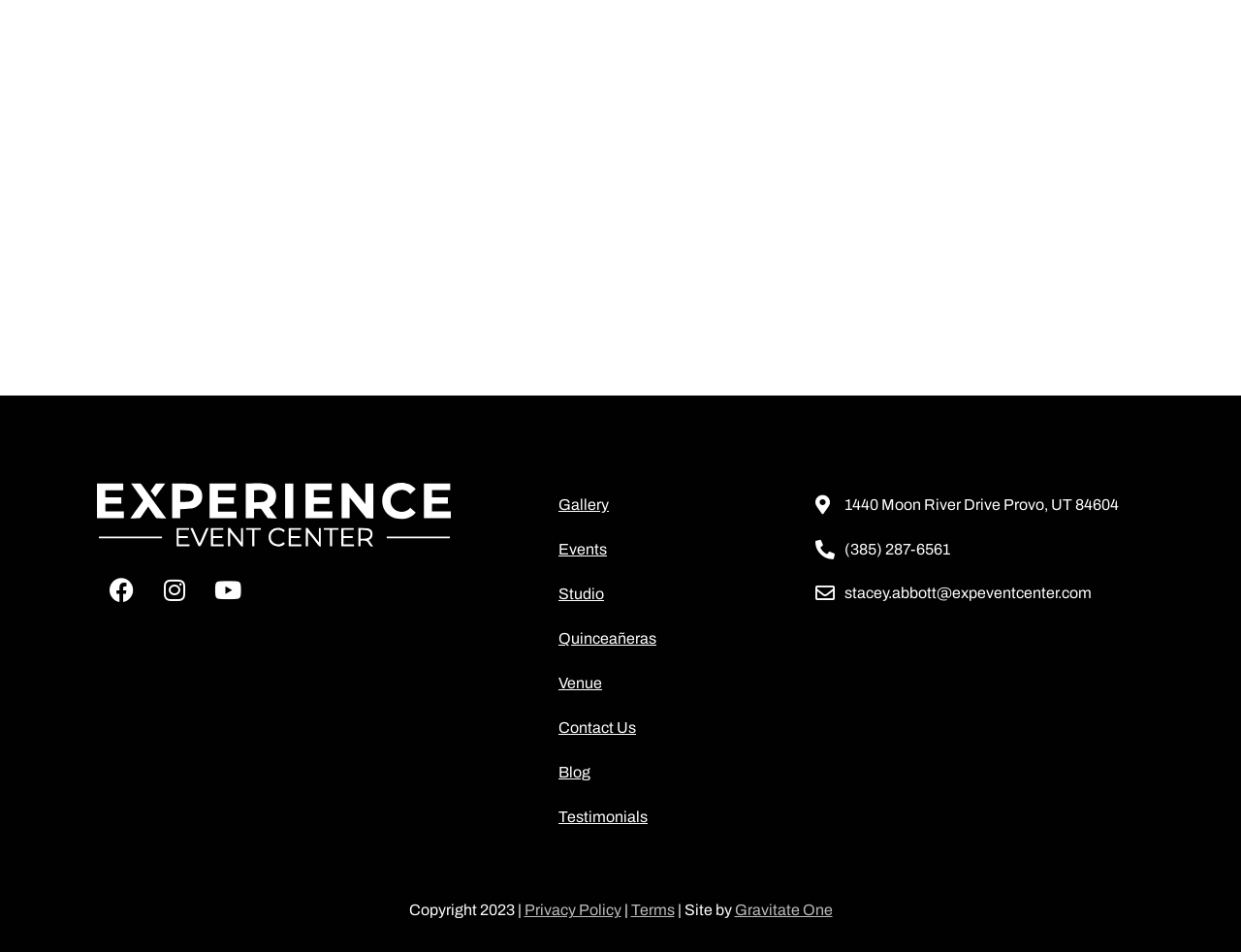What are the social media platforms available?
From the screenshot, supply a one-word or short-phrase answer.

Facebook, Instagram, Youtube